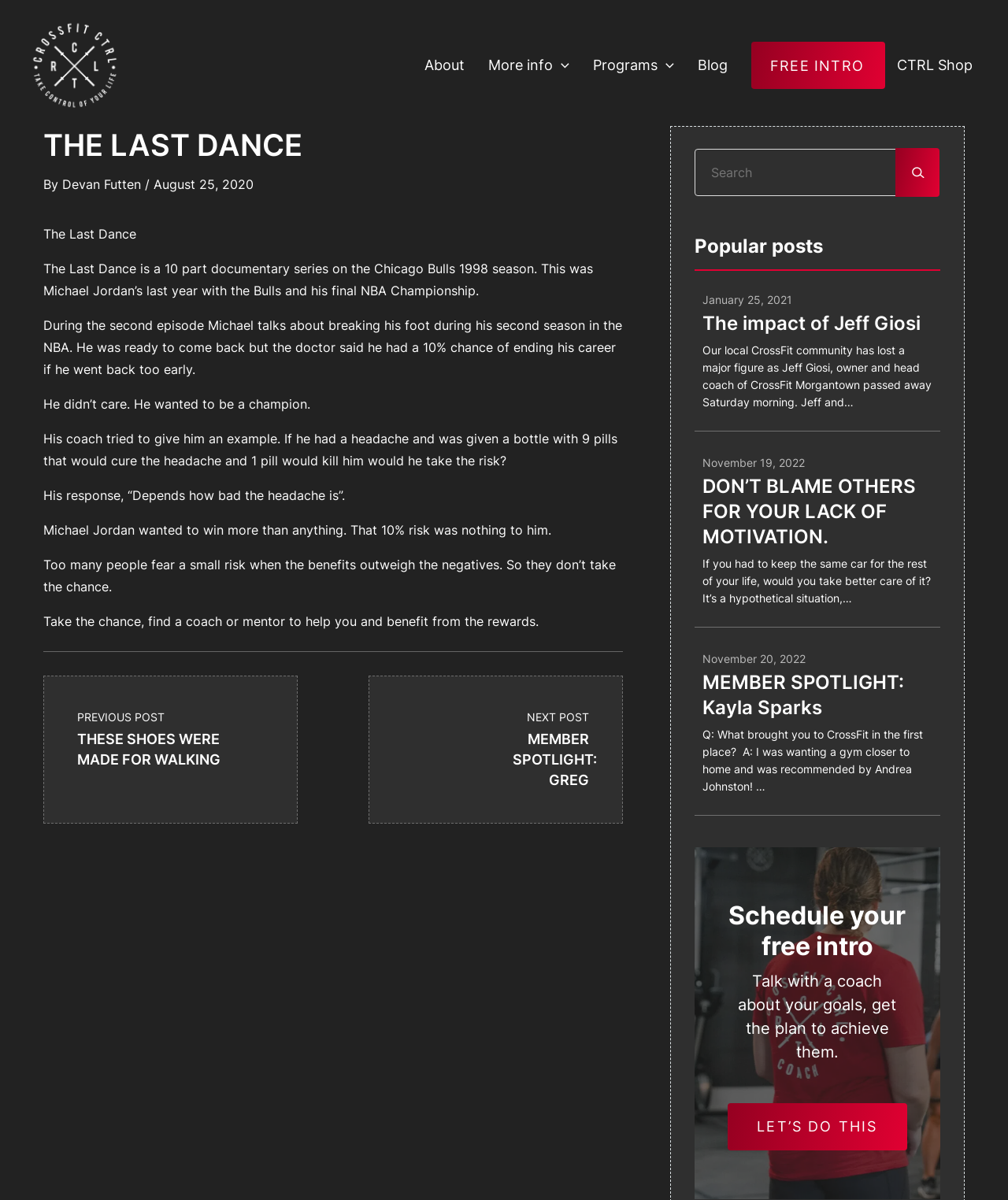What is the name of the CrossFit community mentioned in the popular post?
Please answer using one word or phrase, based on the screenshot.

CrossFit Morgantown